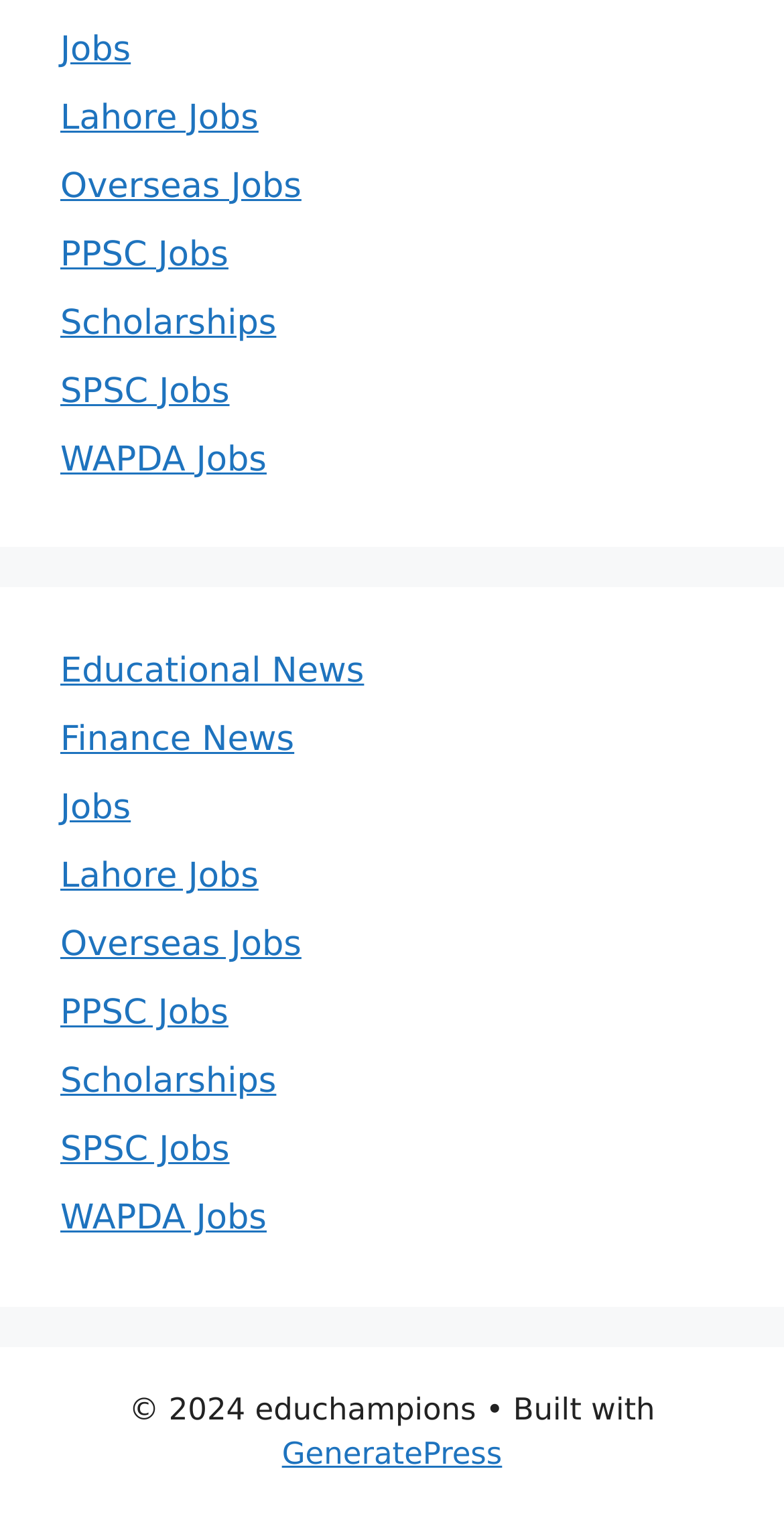Determine the bounding box coordinates of the clickable region to execute the instruction: "Visit GeneratePress". The coordinates should be four float numbers between 0 and 1, denoted as [left, top, right, bottom].

[0.36, 0.946, 0.64, 0.97]